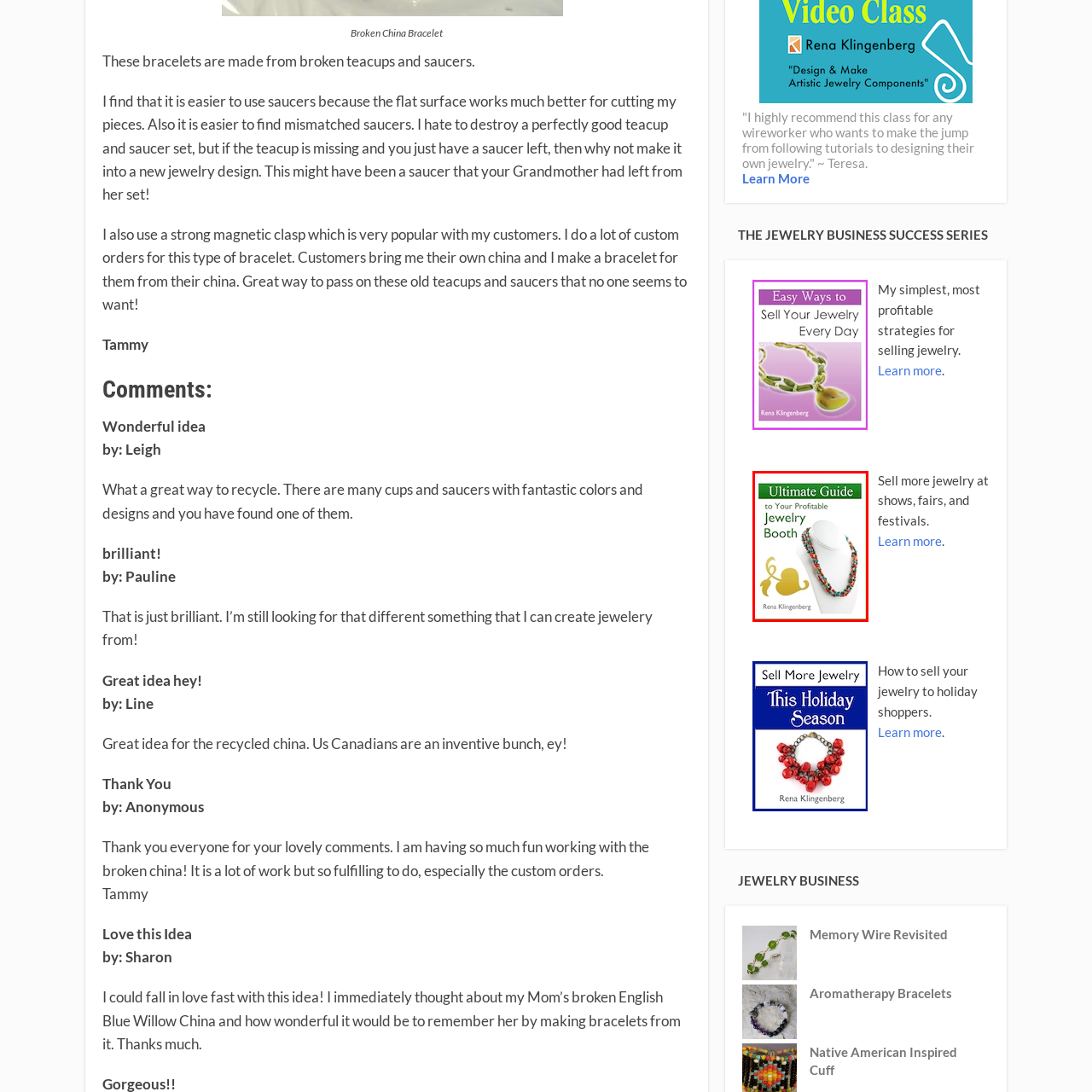Thoroughly describe the scene captured inside the red-bordered image.

This image showcases the cover of "Ultimate Guide to Your Profitable Jewelry Booth" by Rena Klingenberg. The cover features a vibrant design with a green background that prominently displays the title at the top. Below, a beautifully crafted necklace is showcased on a white bust, highlighting the colorful beads that present a mix of coral and turquoise hues. This guide aims to equip jewelry sellers with effective strategies to enhance their sales at trade shows, fairs, and festivals, making it a valuable resource for those looking to boost their jewelry business.